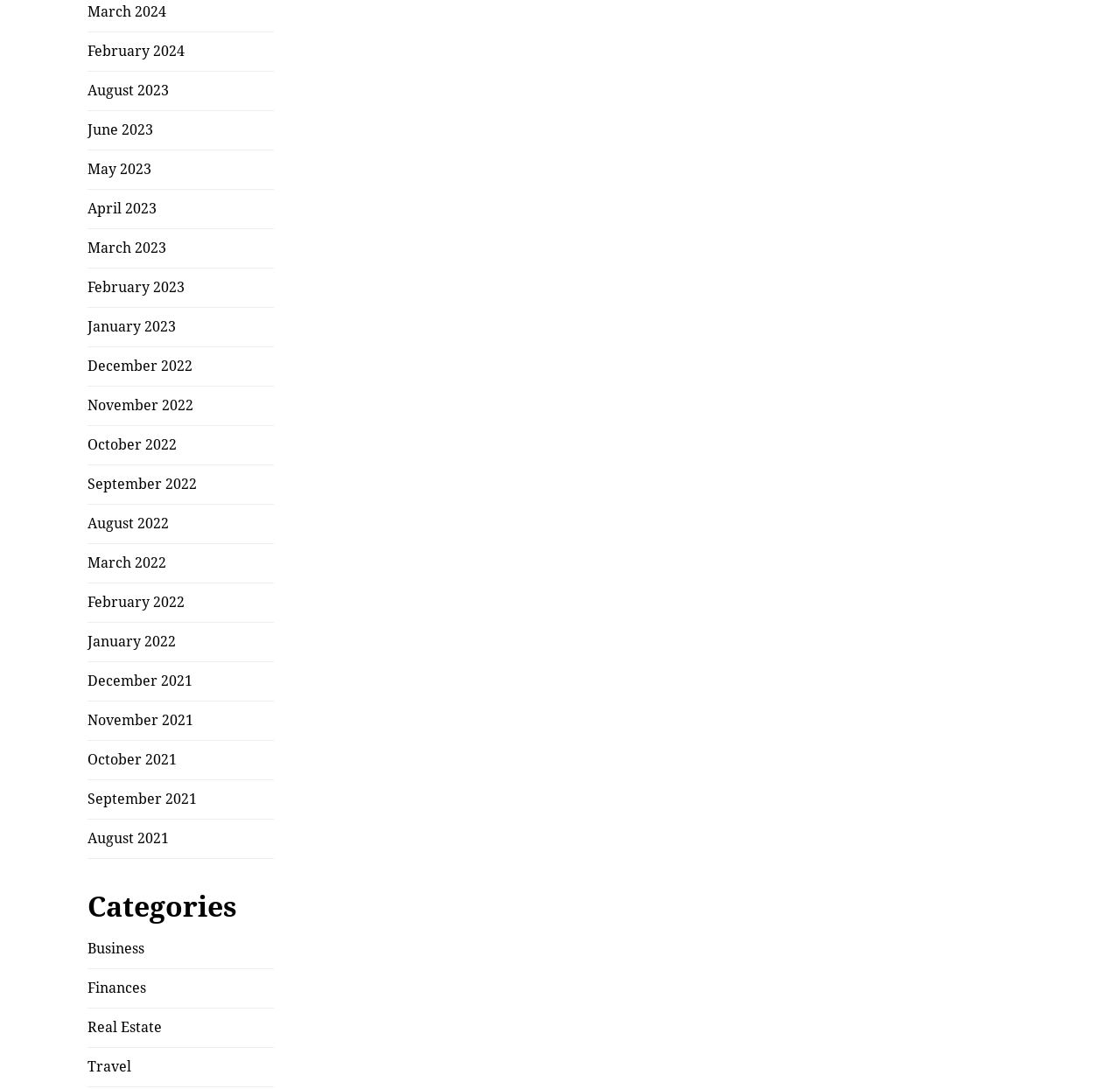Determine the coordinates of the bounding box that should be clicked to complete the instruction: "Check the 'Save my name, email, and website in this browser for the next time I comment.' checkbox". The coordinates should be represented by four float numbers between 0 and 1: [left, top, right, bottom].

None